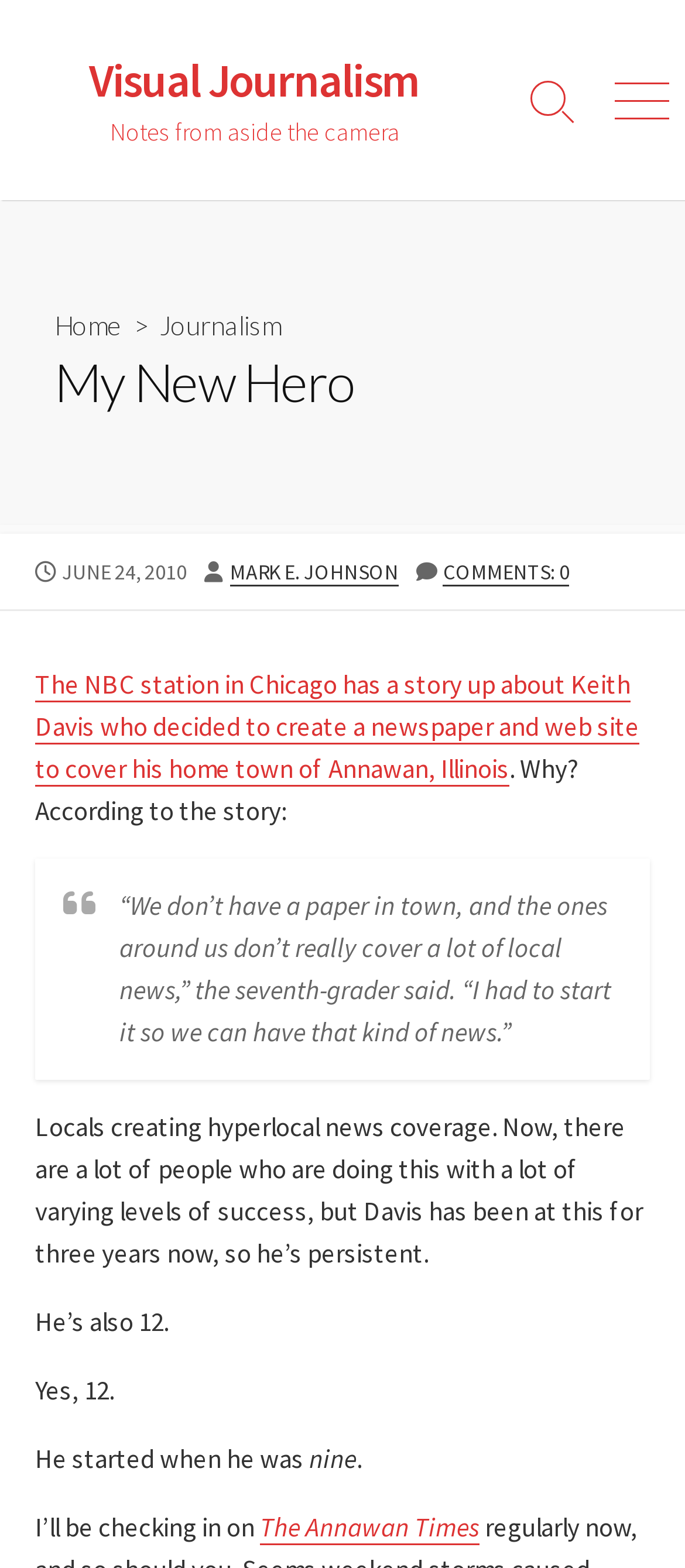Kindly determine the bounding box coordinates of the area that needs to be clicked to fulfill this instruction: "Toggle the search".

[0.744, 0.0, 0.872, 0.128]